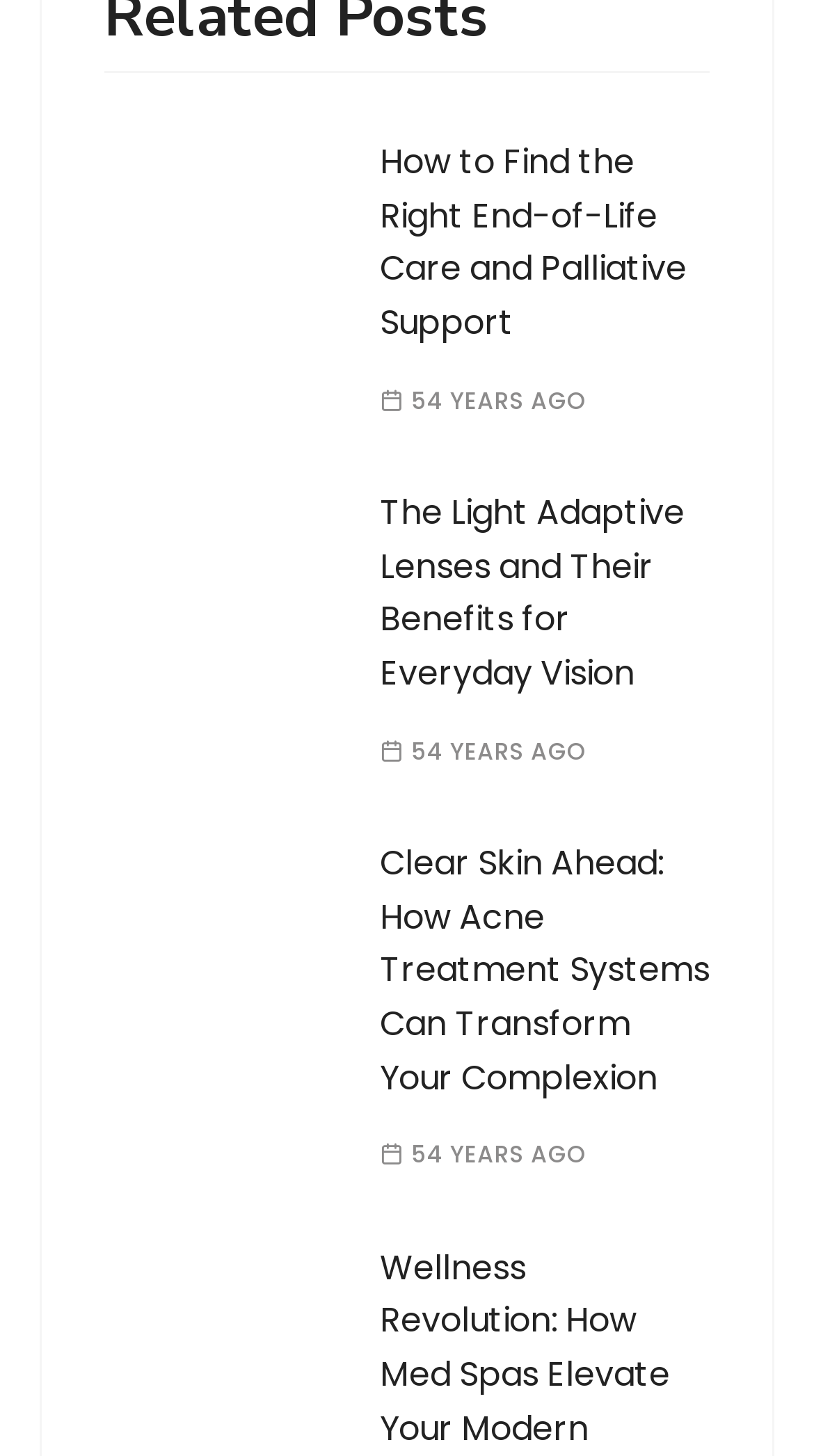What is the topic of the link at the bottom?
From the image, respond using a single word or phrase.

Med Spas